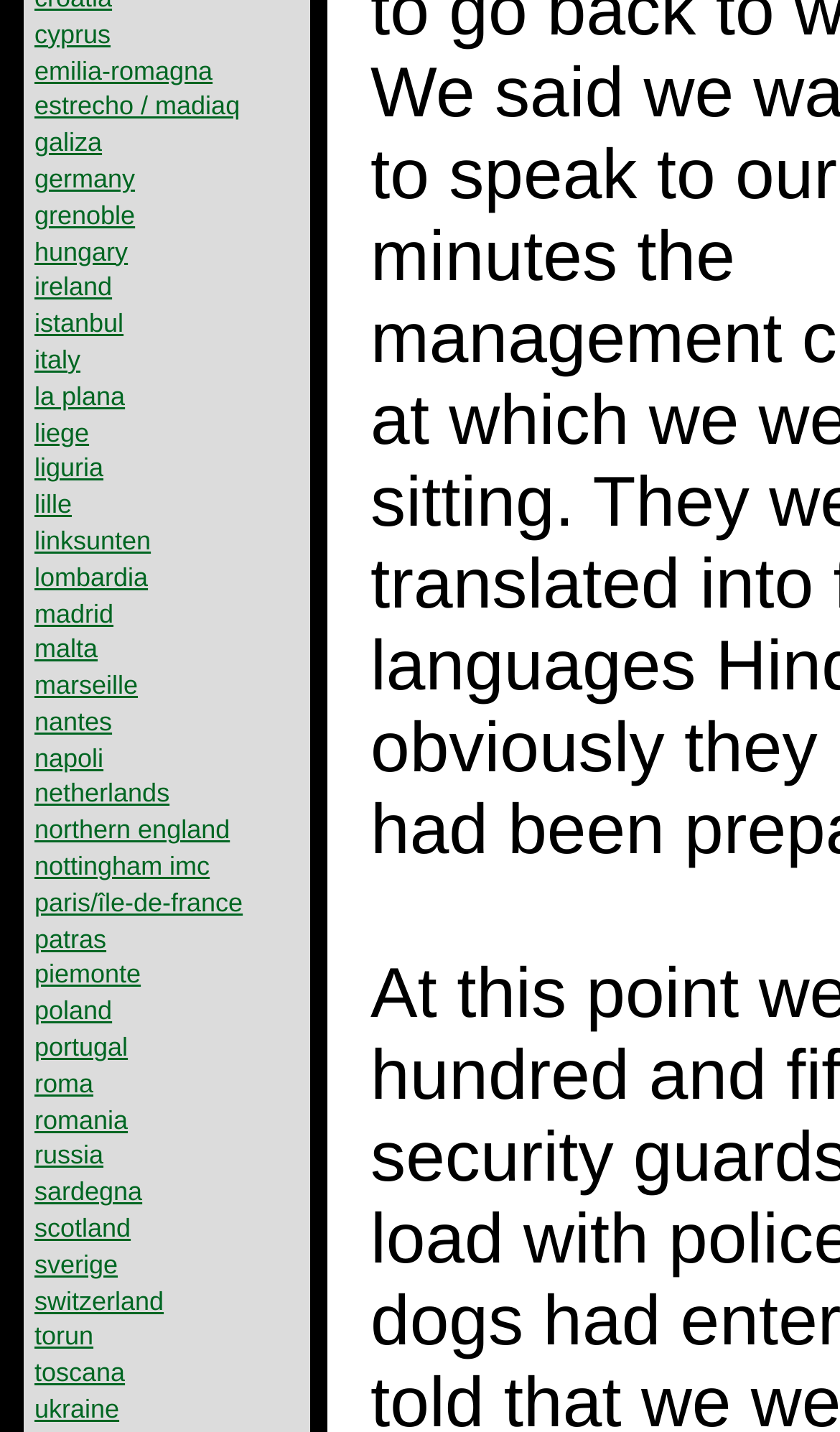Answer this question using a single word or a brief phrase:
How many locations are listed?

43